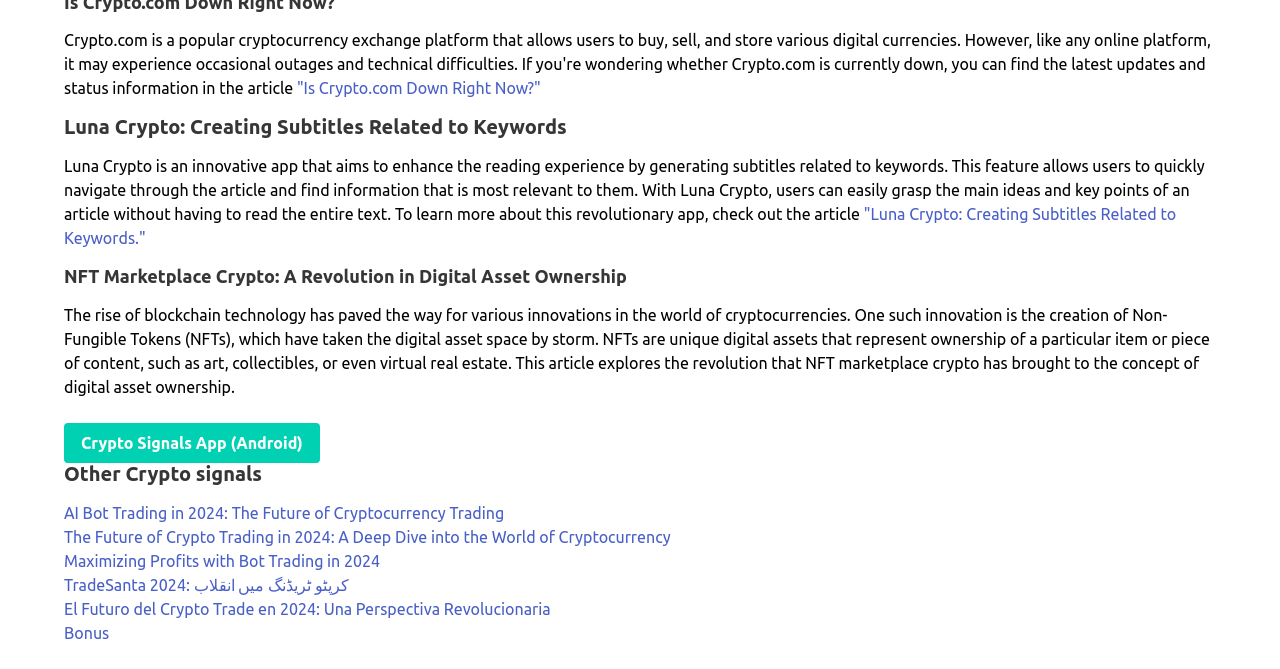Pinpoint the bounding box coordinates of the clickable element needed to complete the instruction: "Read about NFT marketplace crypto". The coordinates should be provided as four float numbers between 0 and 1: [left, top, right, bottom].

[0.05, 0.398, 0.95, 0.428]